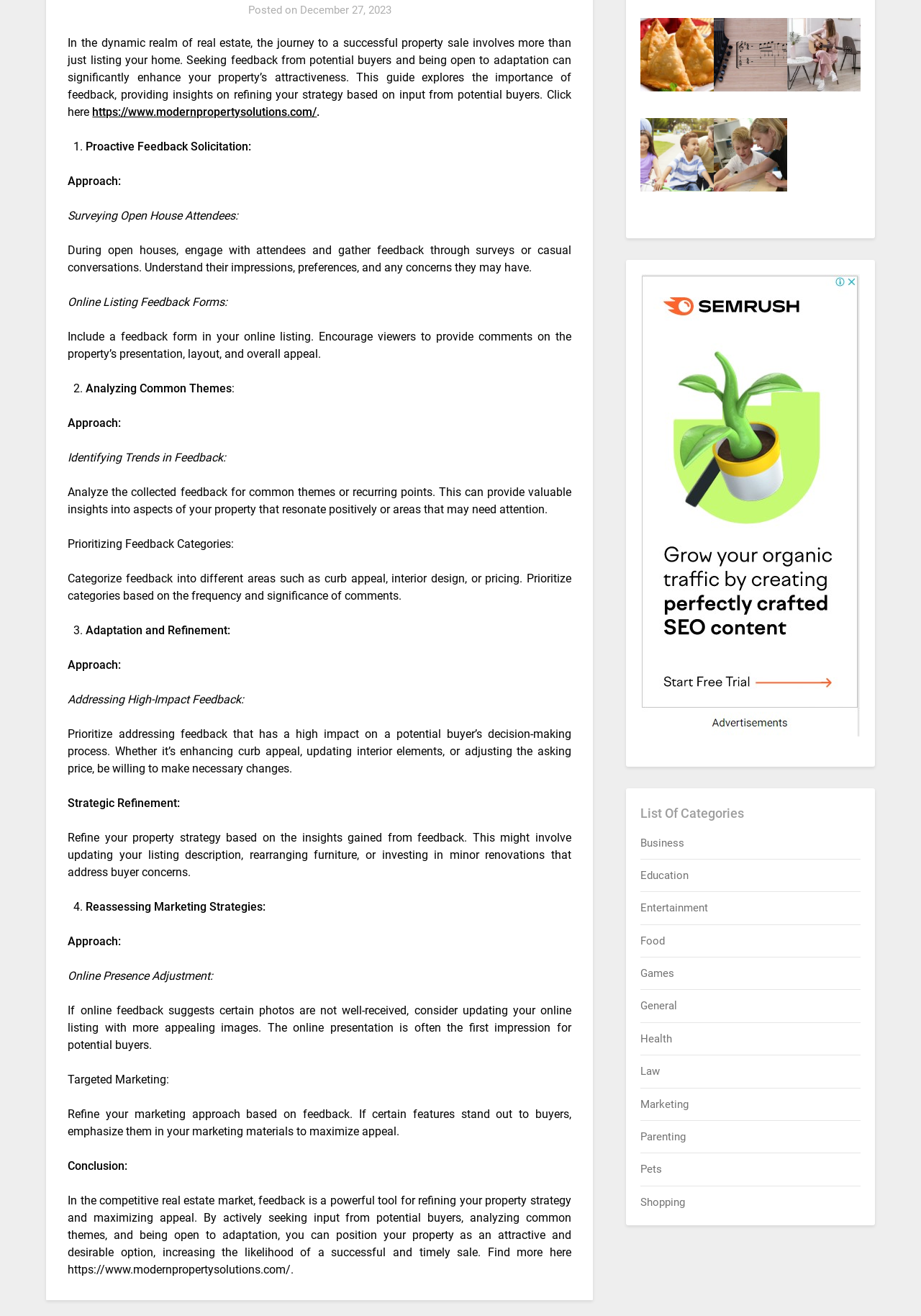Given the element description "1217" in the screenshot, predict the bounding box coordinates of that UI element.

None